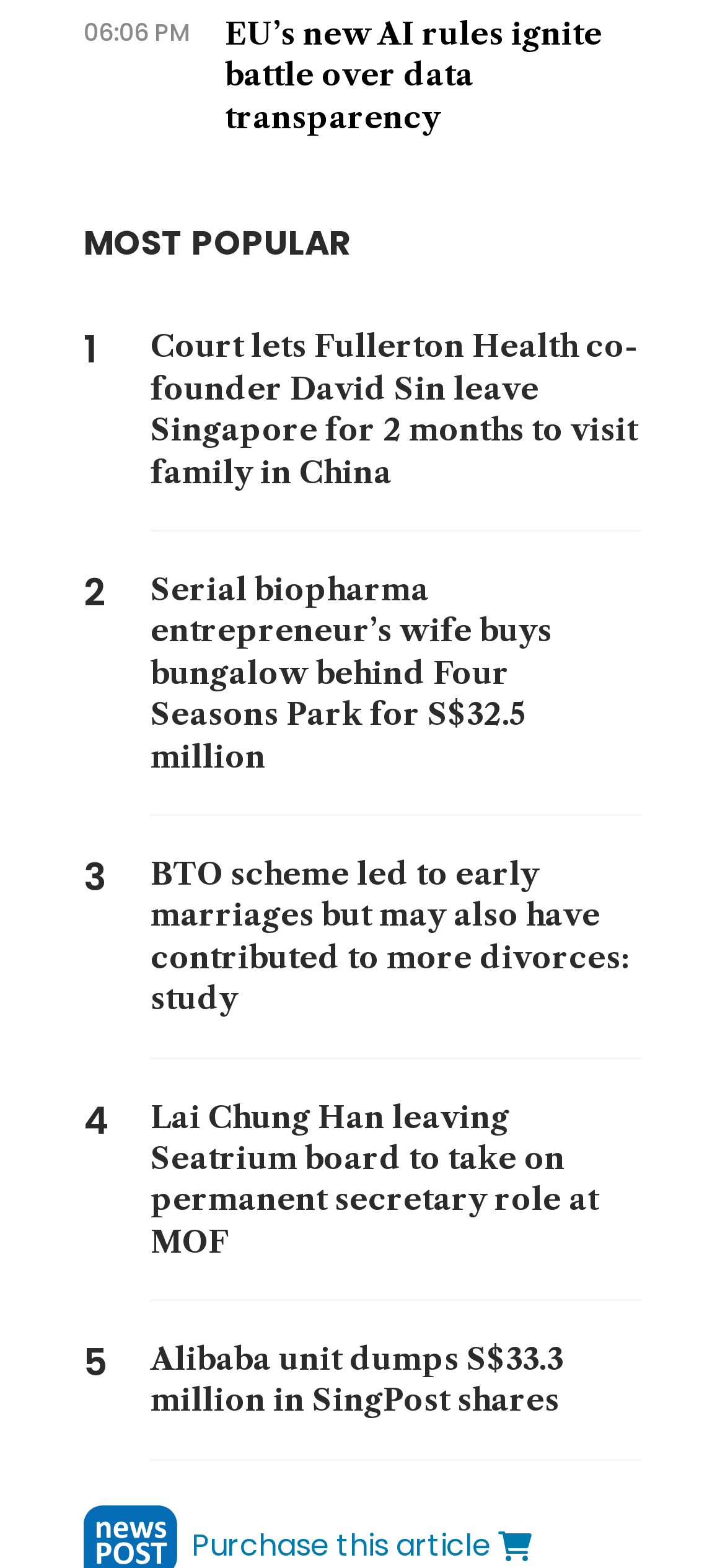Answer the question in a single word or phrase:
What is the icon located at the bottom of the webpage?

shopping cart icon